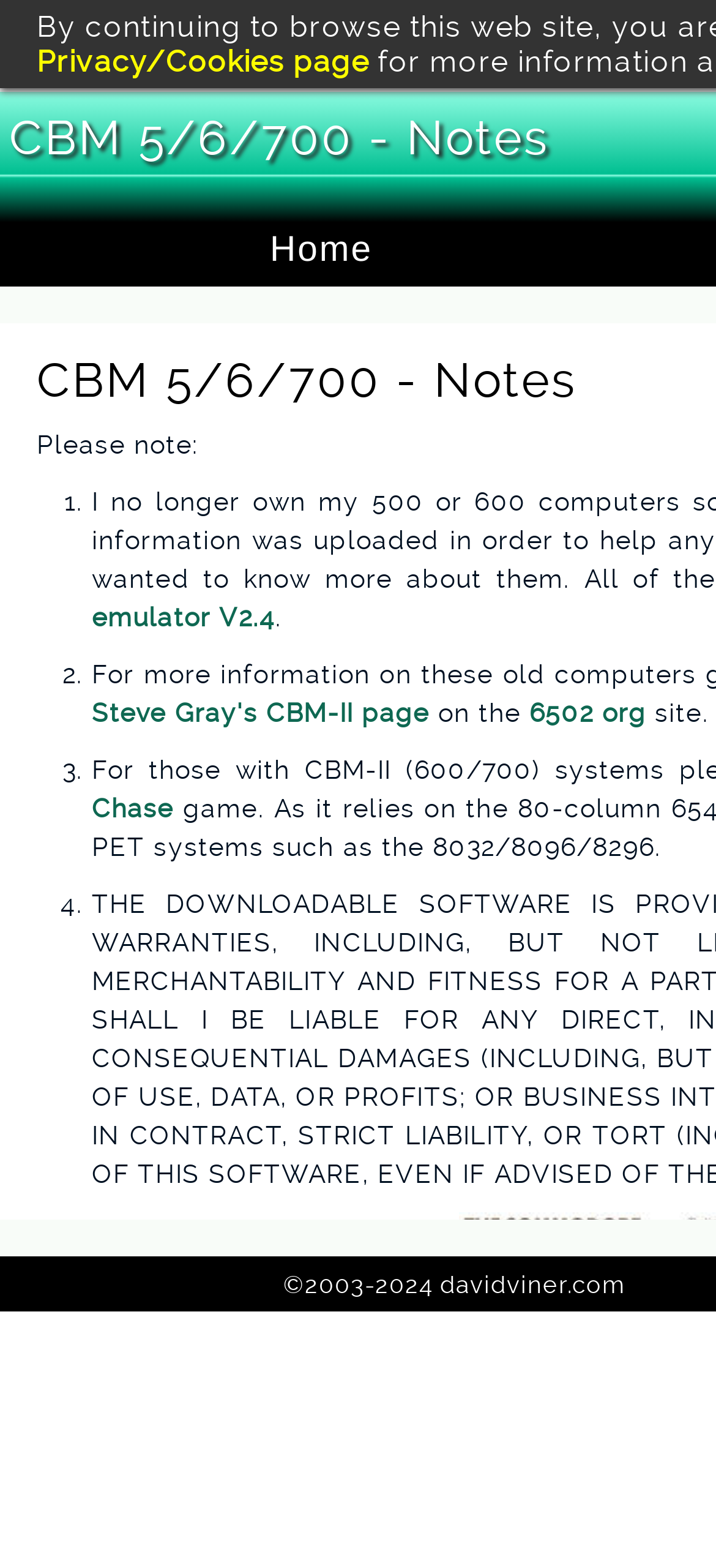Use a single word or phrase to answer the question: 
How many list markers are there on this webpage?

4